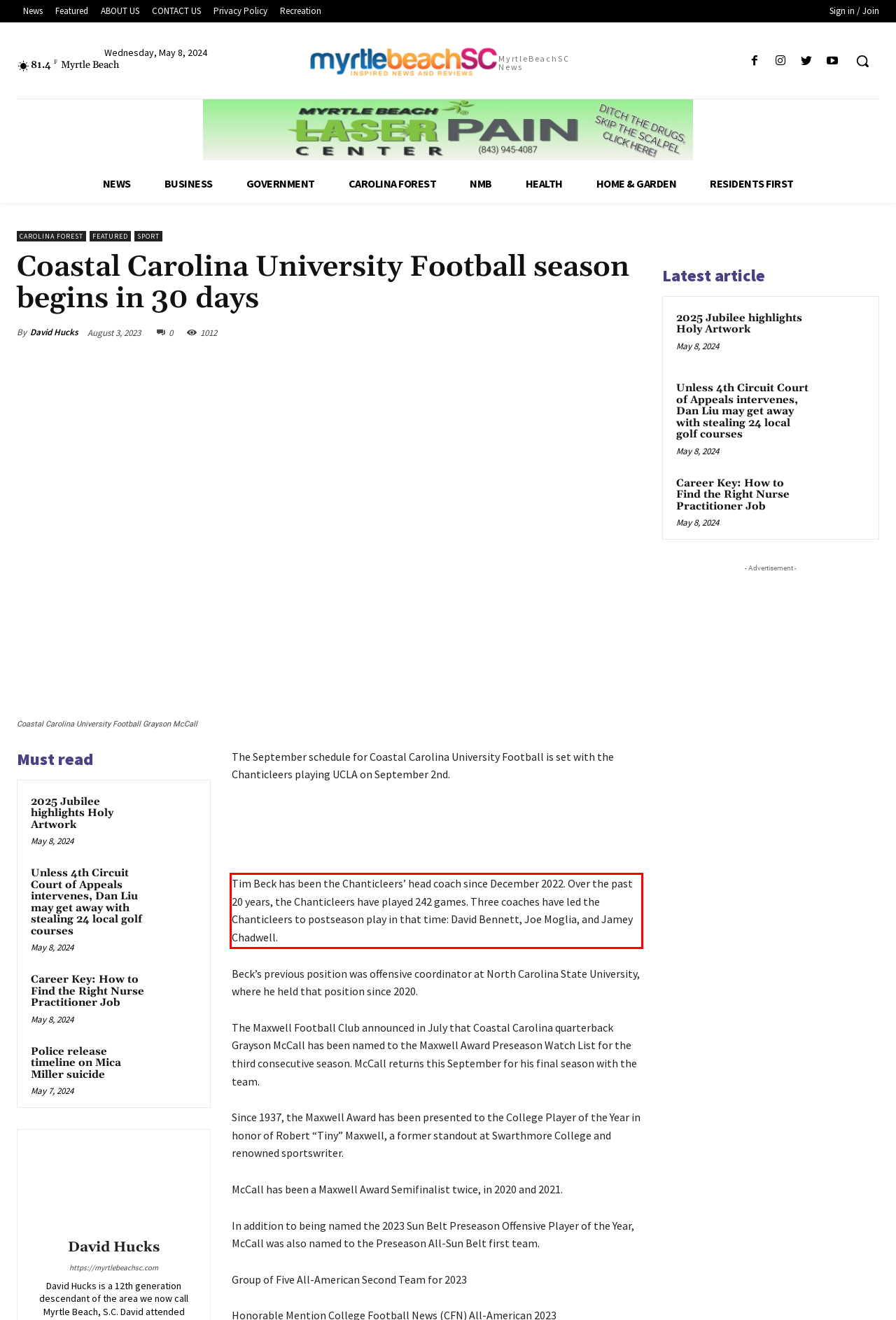Please use OCR to extract the text content from the red bounding box in the provided webpage screenshot.

Tim Beck has been the Chanticleers’ head coach since December 2022. Over the past 20 years, the Chanticleers have played 242 games. Three coaches have led the Chanticleers to postseason play in that time: David Bennett, Joe Moglia, and Jamey Chadwell.